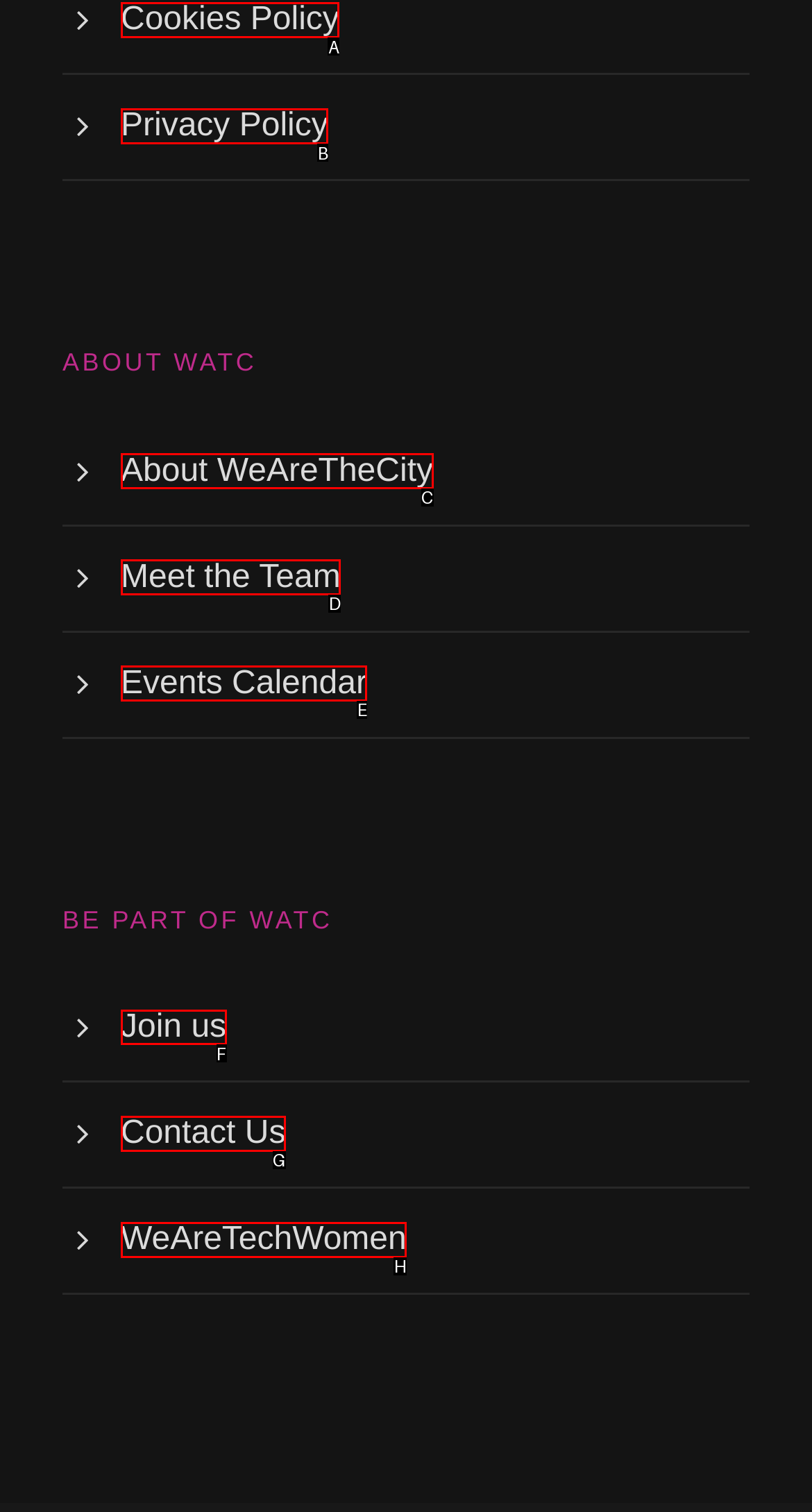Determine the right option to click to perform this task: join the community
Answer with the correct letter from the given choices directly.

F